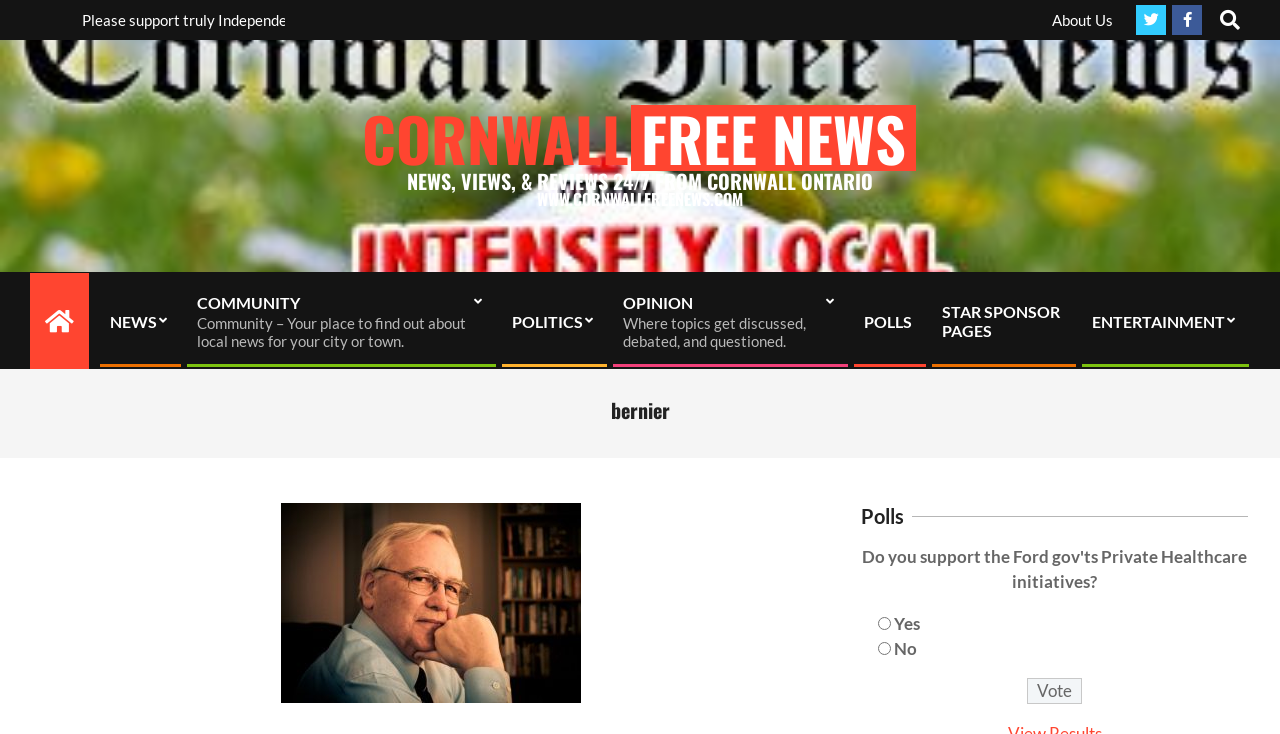Explain the webpage's design and content in an elaborate manner.

The webpage is about bernier and The Cornwall Free News. At the top, there is a navigation menu with several links, including "About Us", two social media icons, a search bar with a "Type Search Term …" placeholder, and a "Search" label. 

Below the navigation menu, there is a large banner with a link to the website's homepage, featuring the website's name and tagline. 

On the left side, there is a primary navigation menu with several links, including "NEWS", "COMMUNITY", "POLITICS", "OPINION", "POLLS", "STAR SPONSOR PAGES", and "ENTERTAINMENT". Each link has an icon next to it.

In the main content area, there is a heading "bernier" with a link below it. Further down, there is a heading "Polls" with two radio buttons labeled "Yes Yes Yes" and "No No No", and a "Vote" button below them.